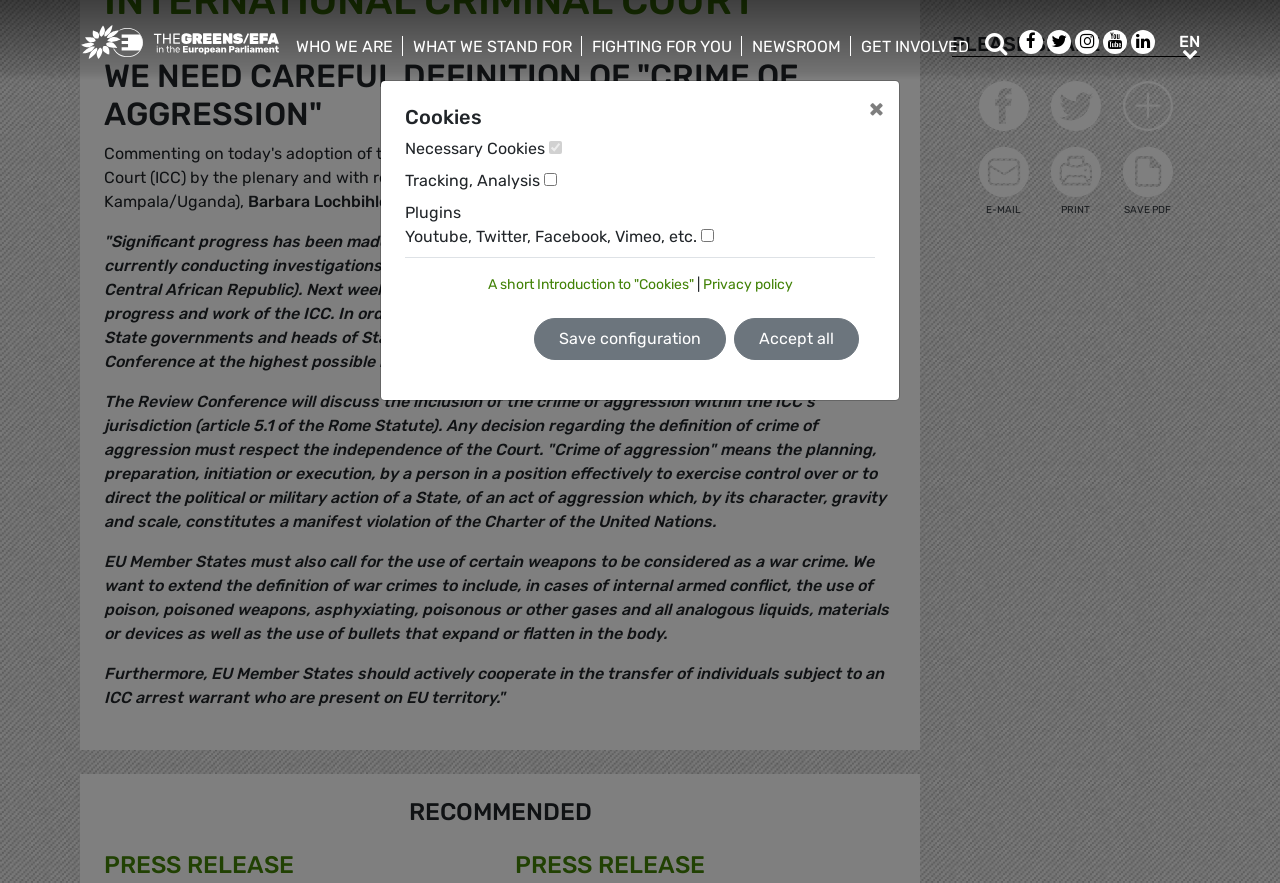Locate the bounding box of the UI element defined by this description: "Fighting for you". The coordinates should be given as four float numbers between 0 and 1, formatted as [left, top, right, bottom].

[0.462, 0.0, 0.572, 0.067]